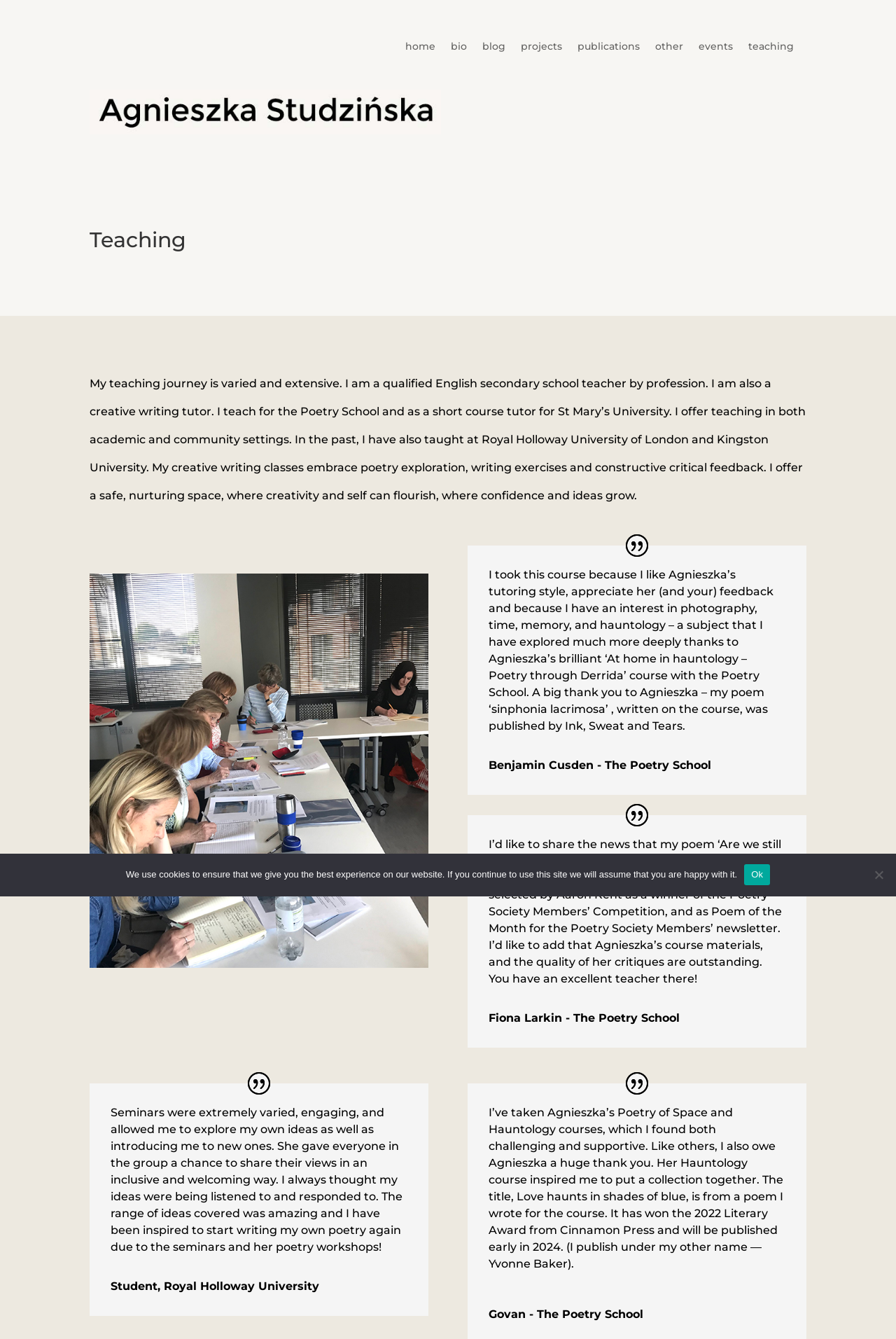Give a concise answer using only one word or phrase for this question:
What is Agnieszka Studzińska's profession?

English secondary school teacher